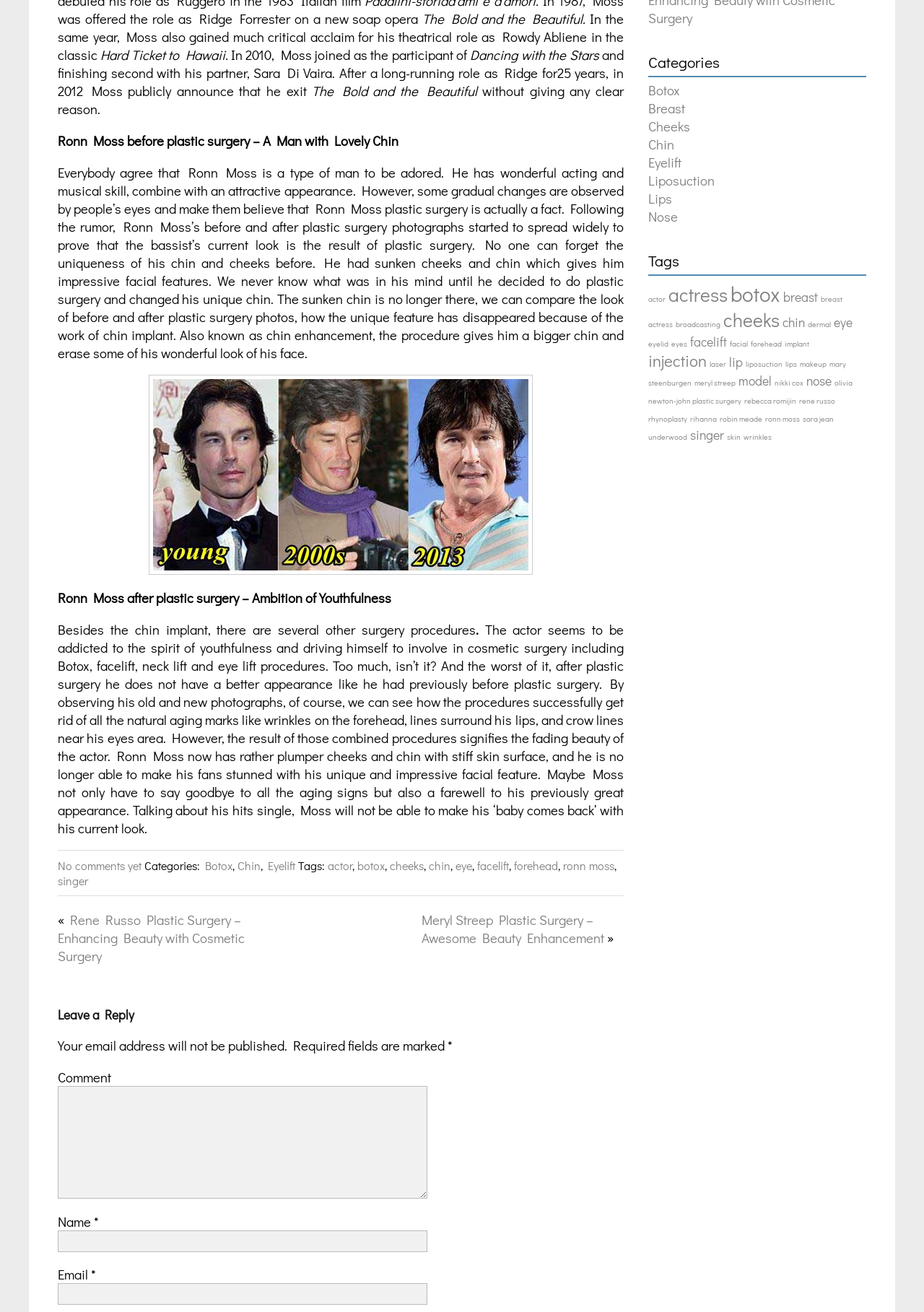Using the element description: "chin", determine the bounding box coordinates for the specified UI element. The coordinates should be four float numbers between 0 and 1, [left, top, right, bottom].

[0.464, 0.654, 0.488, 0.666]